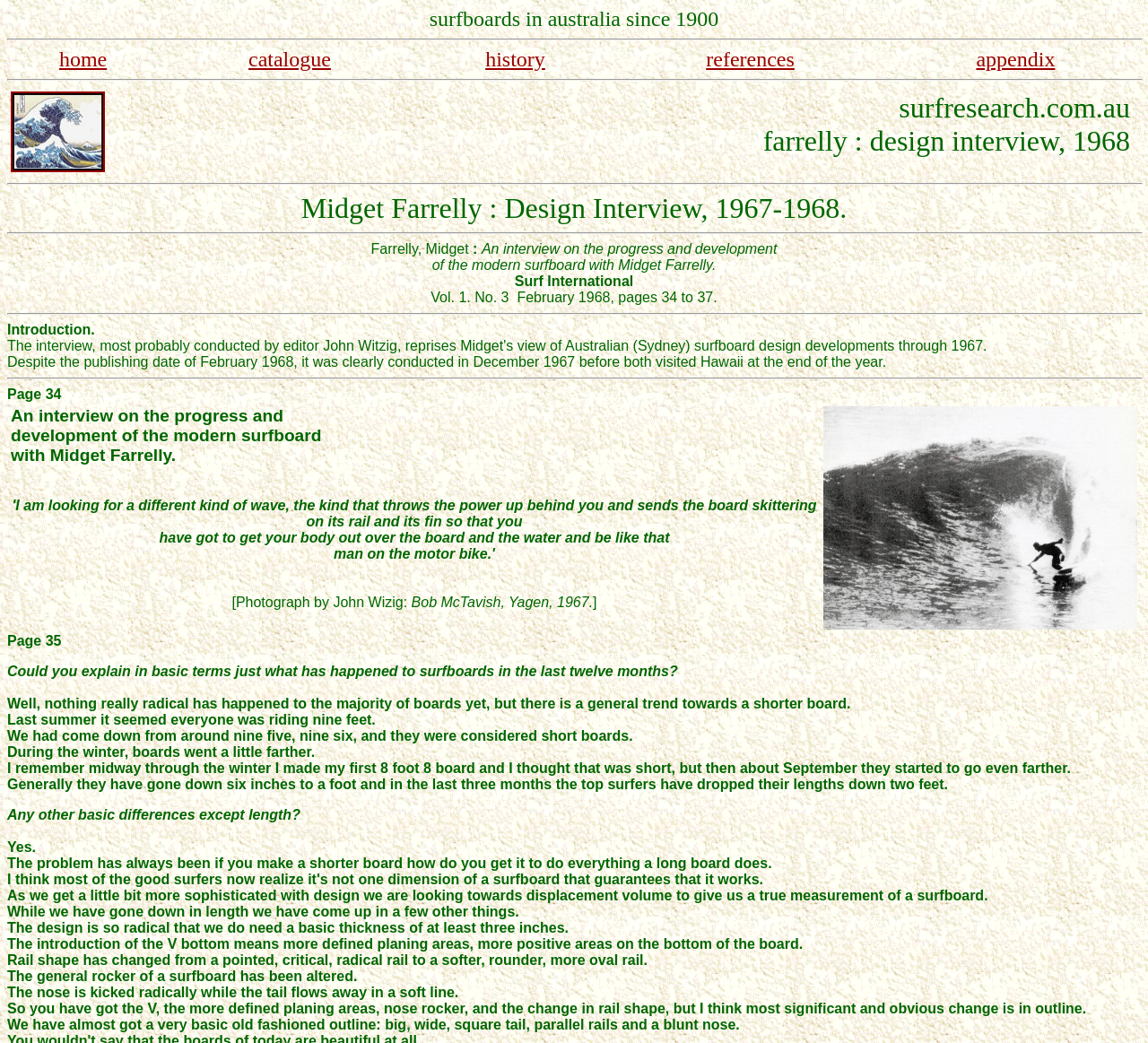What is the title of the interview?
Answer with a single word or short phrase according to what you see in the image.

Midget Farrelly : Design Interview, 1967-1968